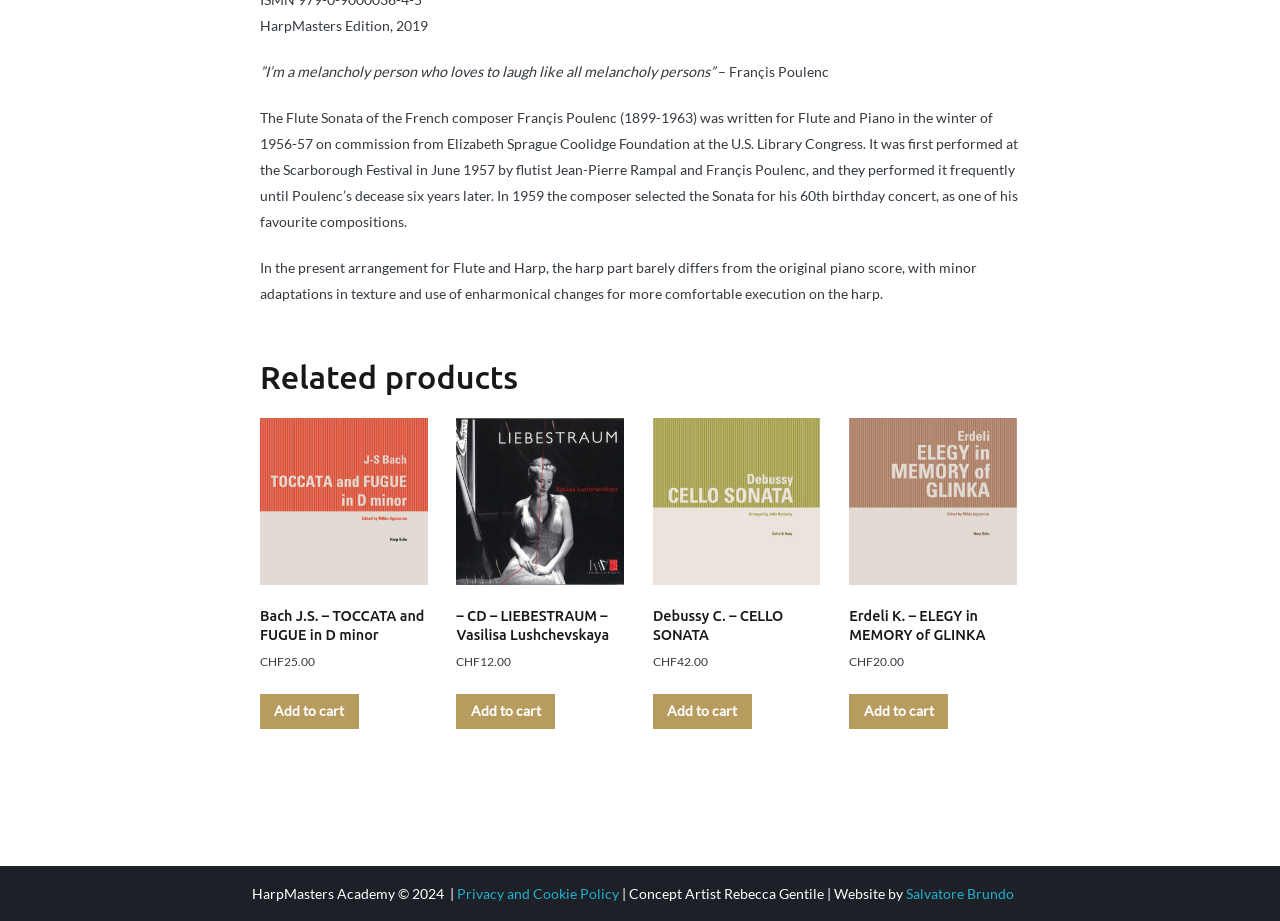What is the price of Debussy C. – CELLO SONATA?
Based on the image, answer the question in a detailed manner.

I found the price of 'Debussy C. – CELLO SONATA' by looking at the text next to the link, which is 'CHF42.00'.